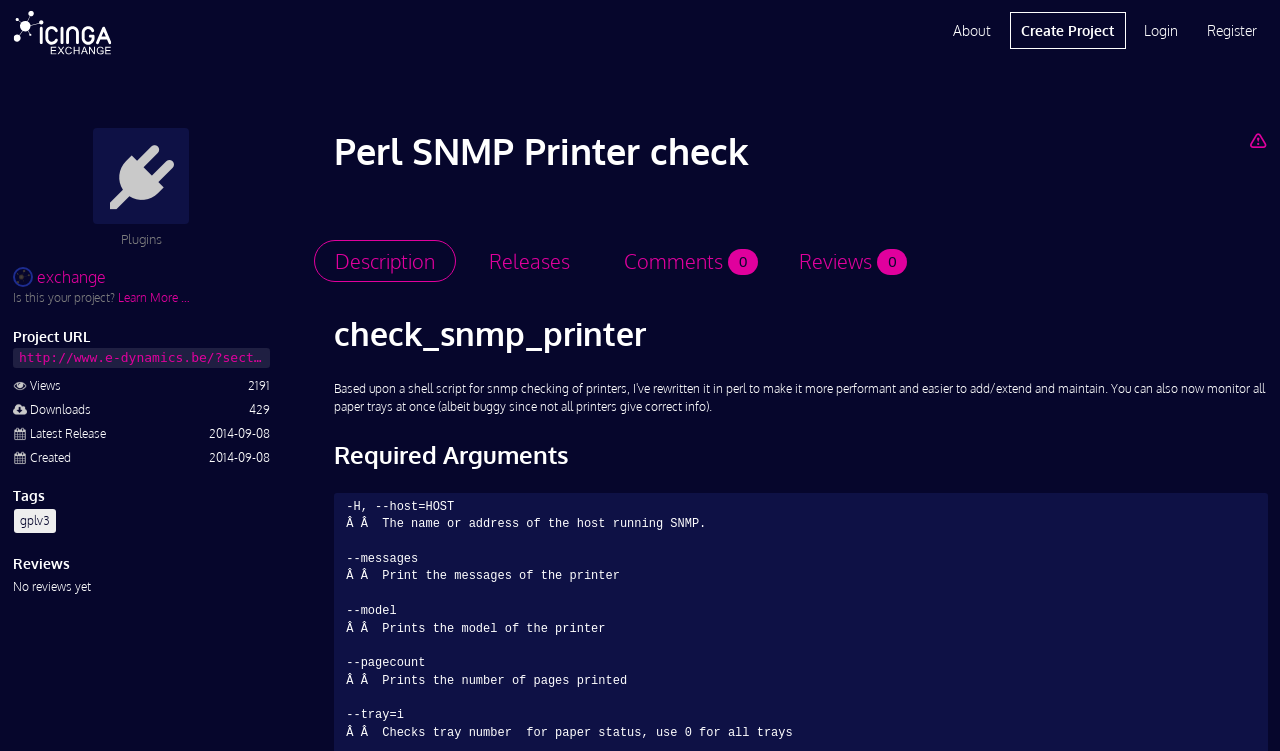Indicate the bounding box coordinates of the element that must be clicked to execute the instruction: "Check How Much Money Is Your New Business Going To Make?". The coordinates should be given as four float numbers between 0 and 1, i.e., [left, top, right, bottom].

None